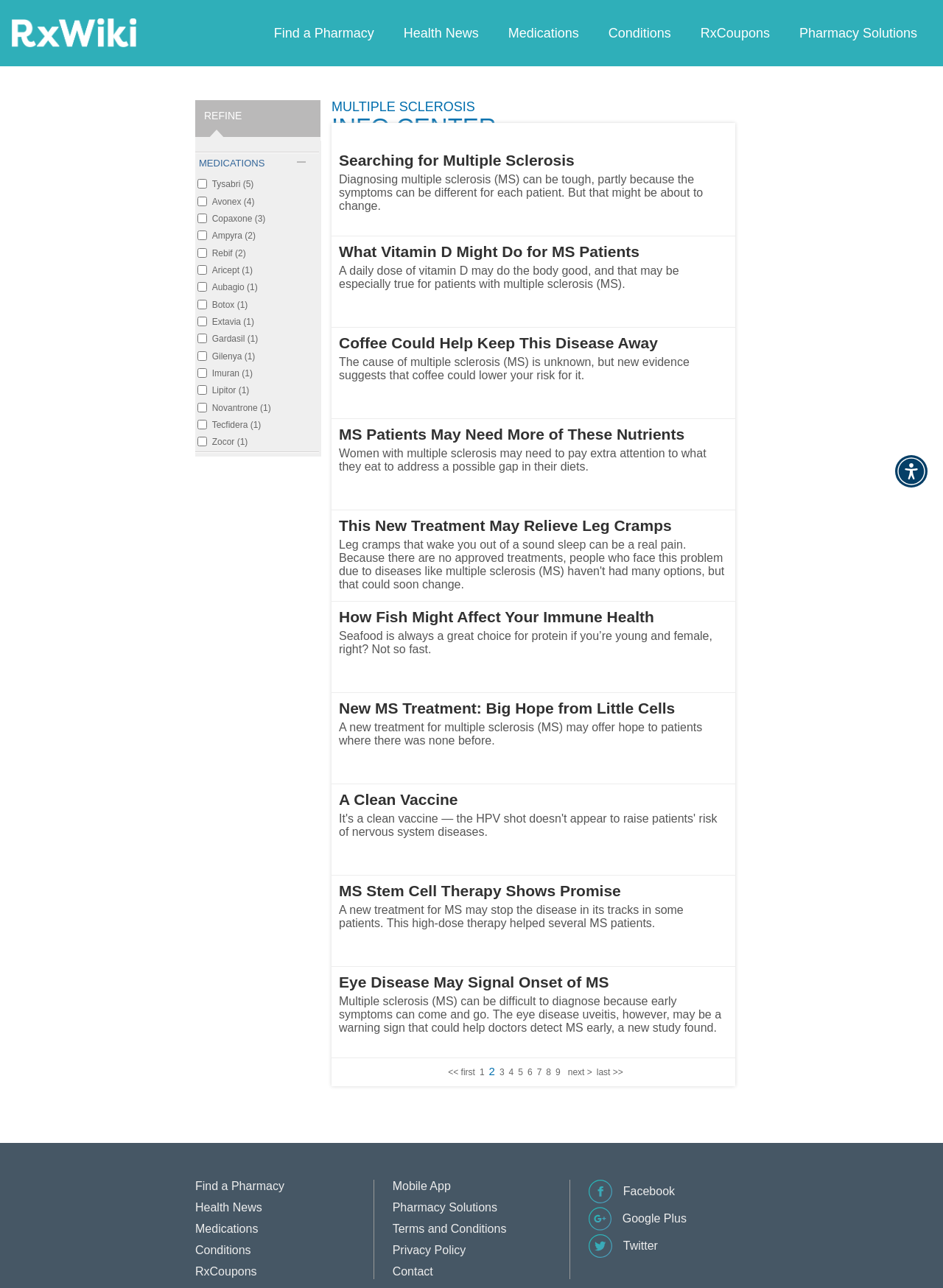Can you find the bounding box coordinates for the element that needs to be clicked to execute this instruction: "Go to the next page"? The coordinates should be given as four float numbers between 0 and 1, i.e., [left, top, right, bottom].

[0.602, 0.828, 0.628, 0.836]